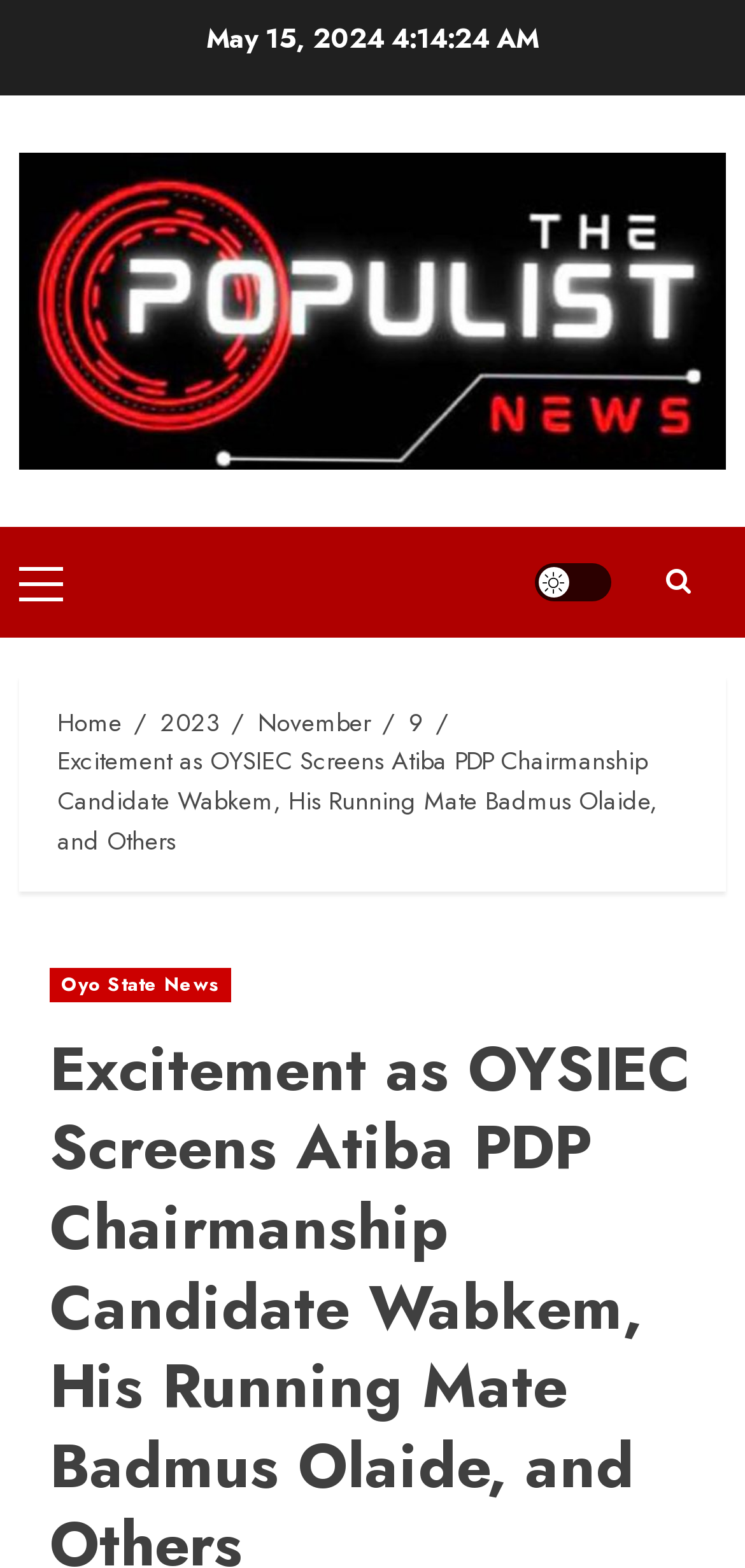Use a single word or phrase to answer the question:
What is the date mentioned in the article?

May 15, 2024